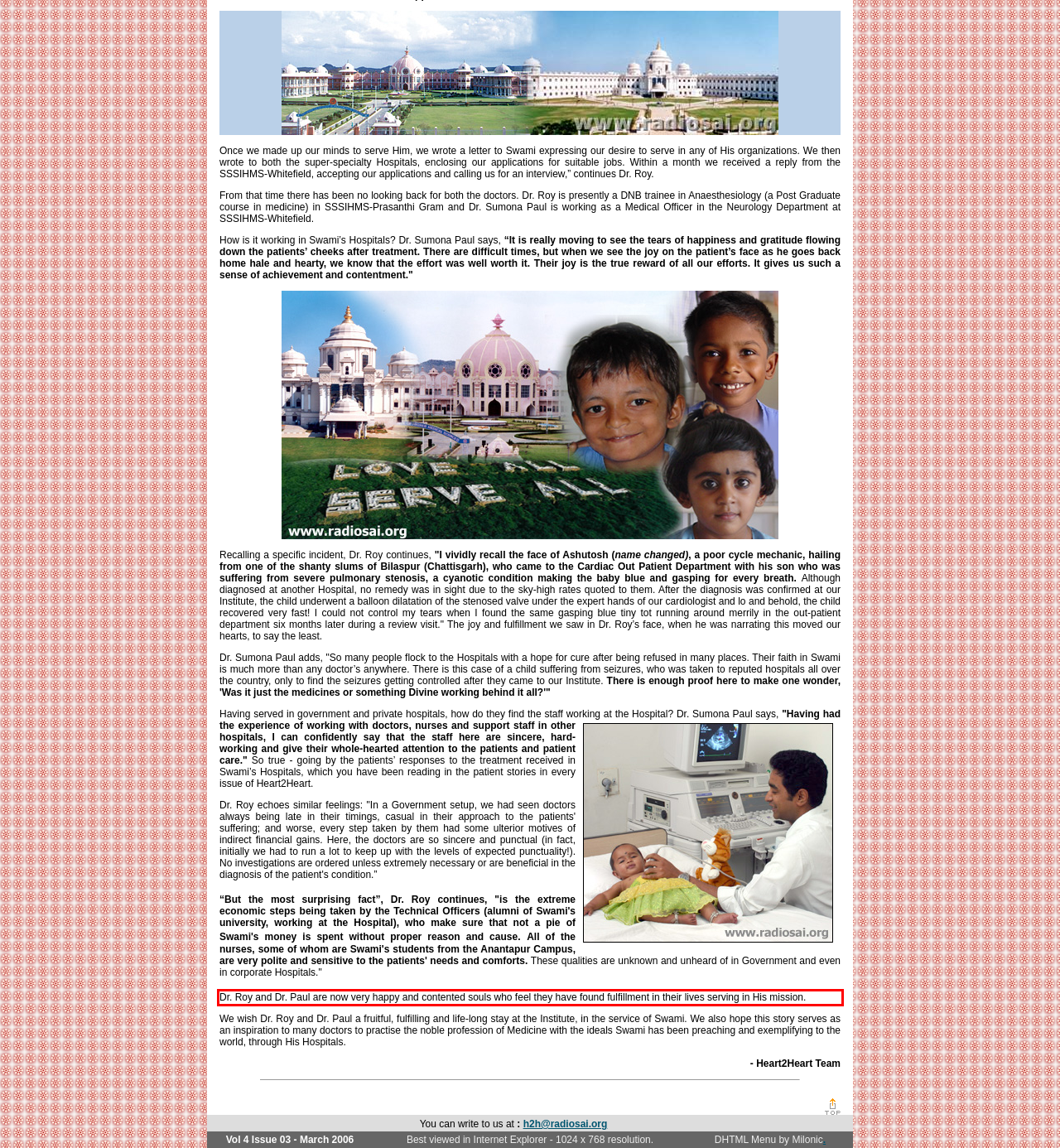Using OCR, extract the text content found within the red bounding box in the given webpage screenshot.

Dr. Roy and Dr. Paul are now very happy and contented souls who feel they have found fulfillment in their lives serving in His mission.